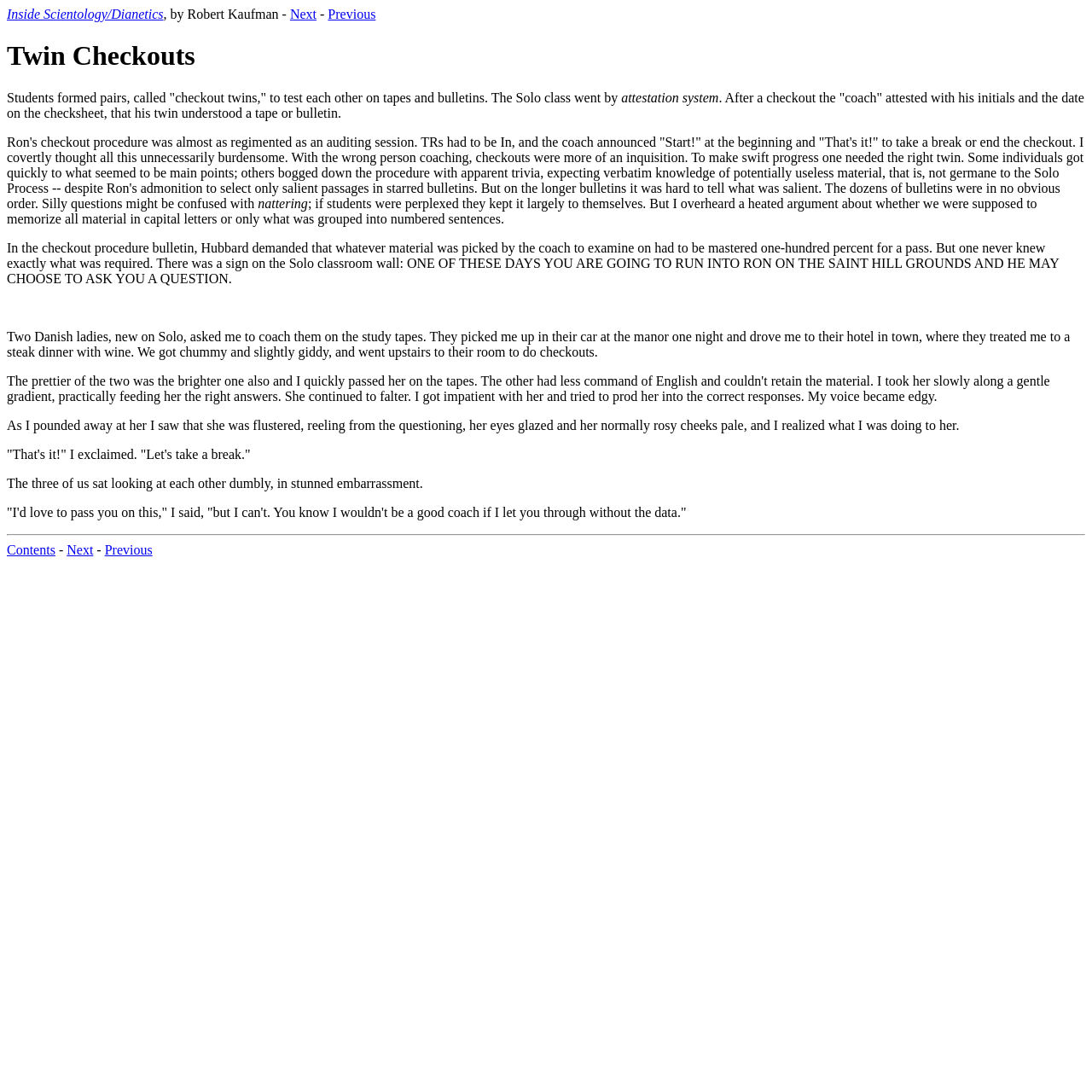Please answer the following question using a single word or phrase: 
What is the context of the story about the two Danish ladies?

A coaching session